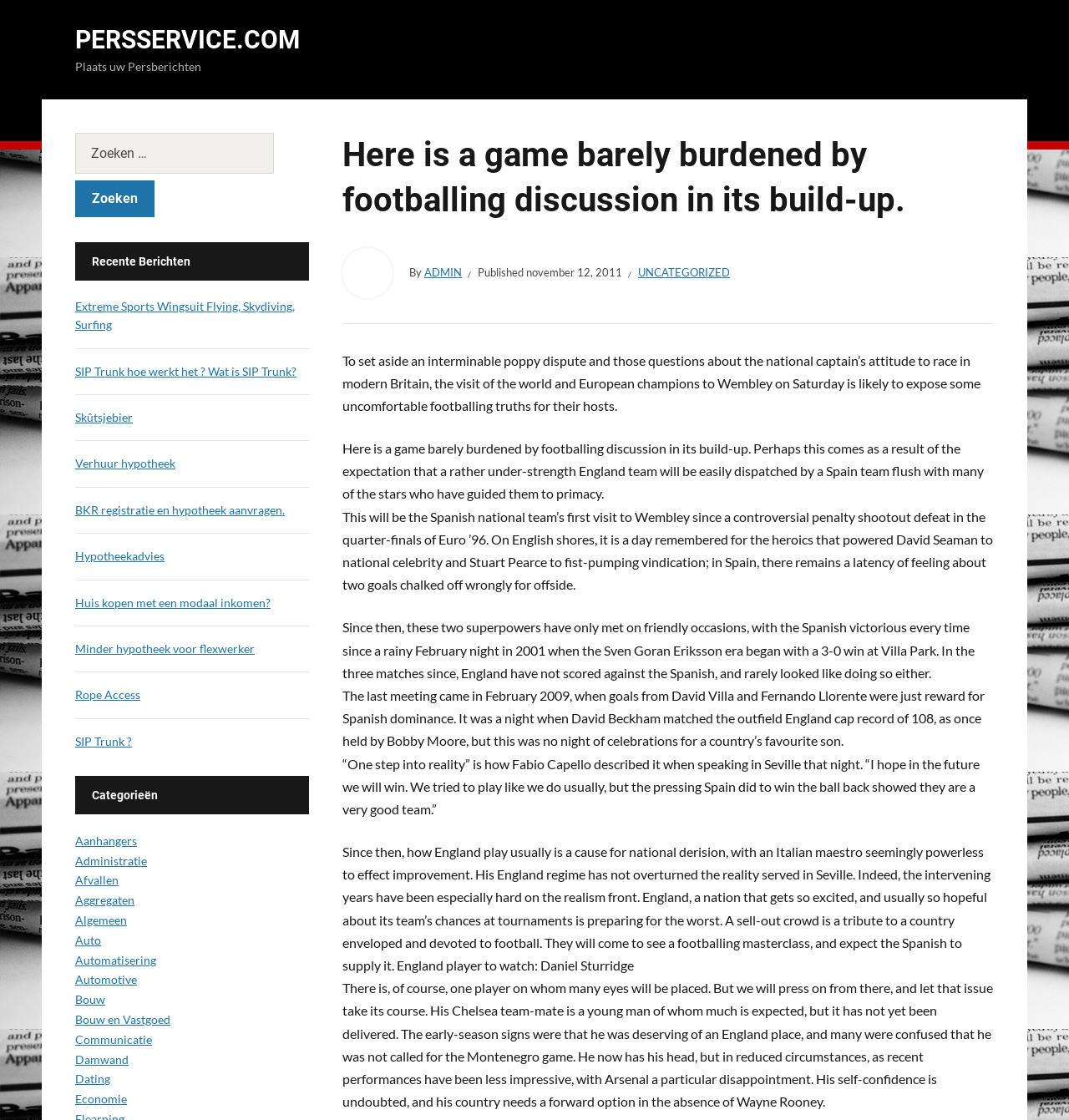Respond to the following question with a brief word or phrase:
What is the category of the article?

UNCATEGORIZED